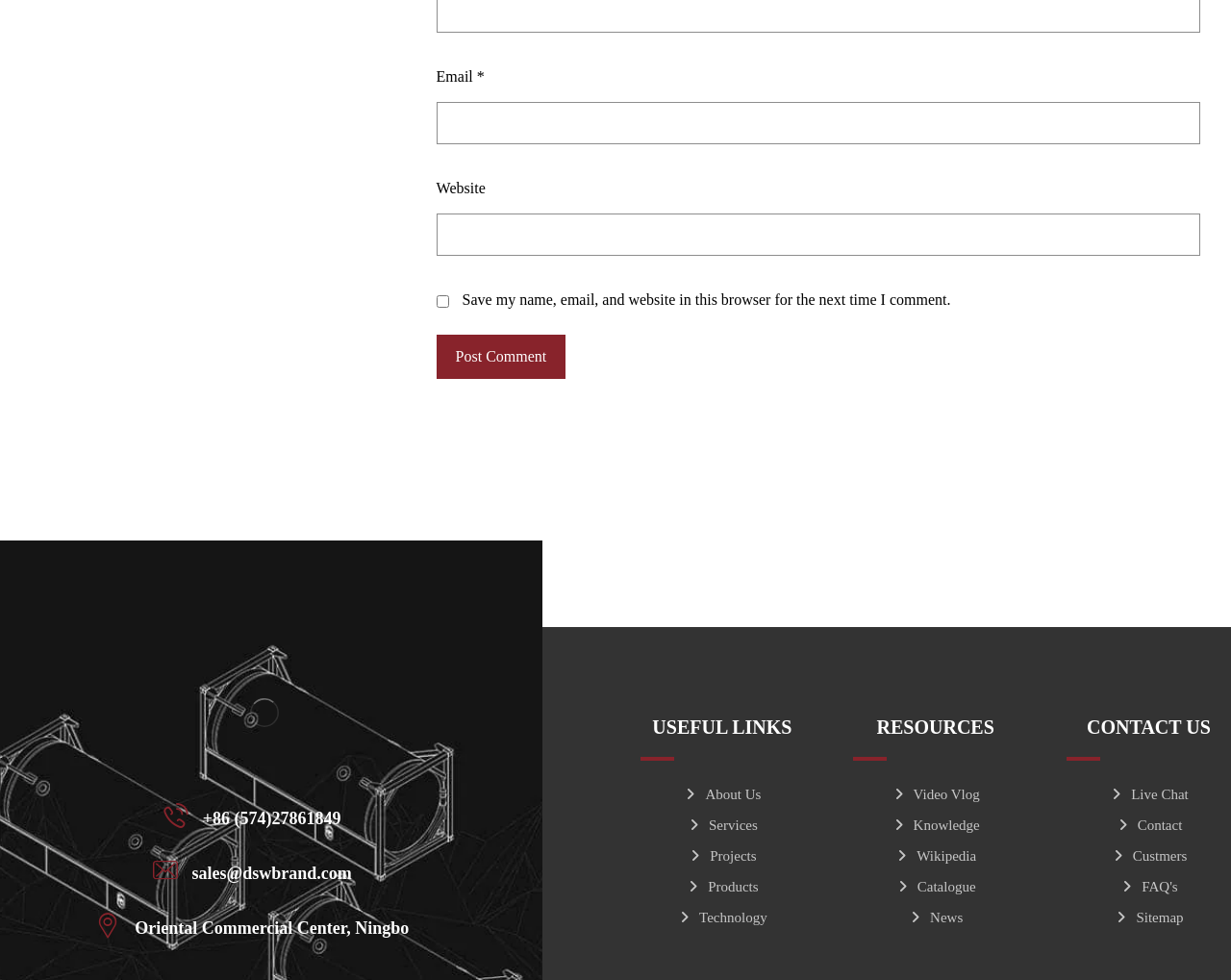Identify the bounding box coordinates of the section that should be clicked to achieve the task described: "Click Post Comment".

[0.354, 0.342, 0.46, 0.387]